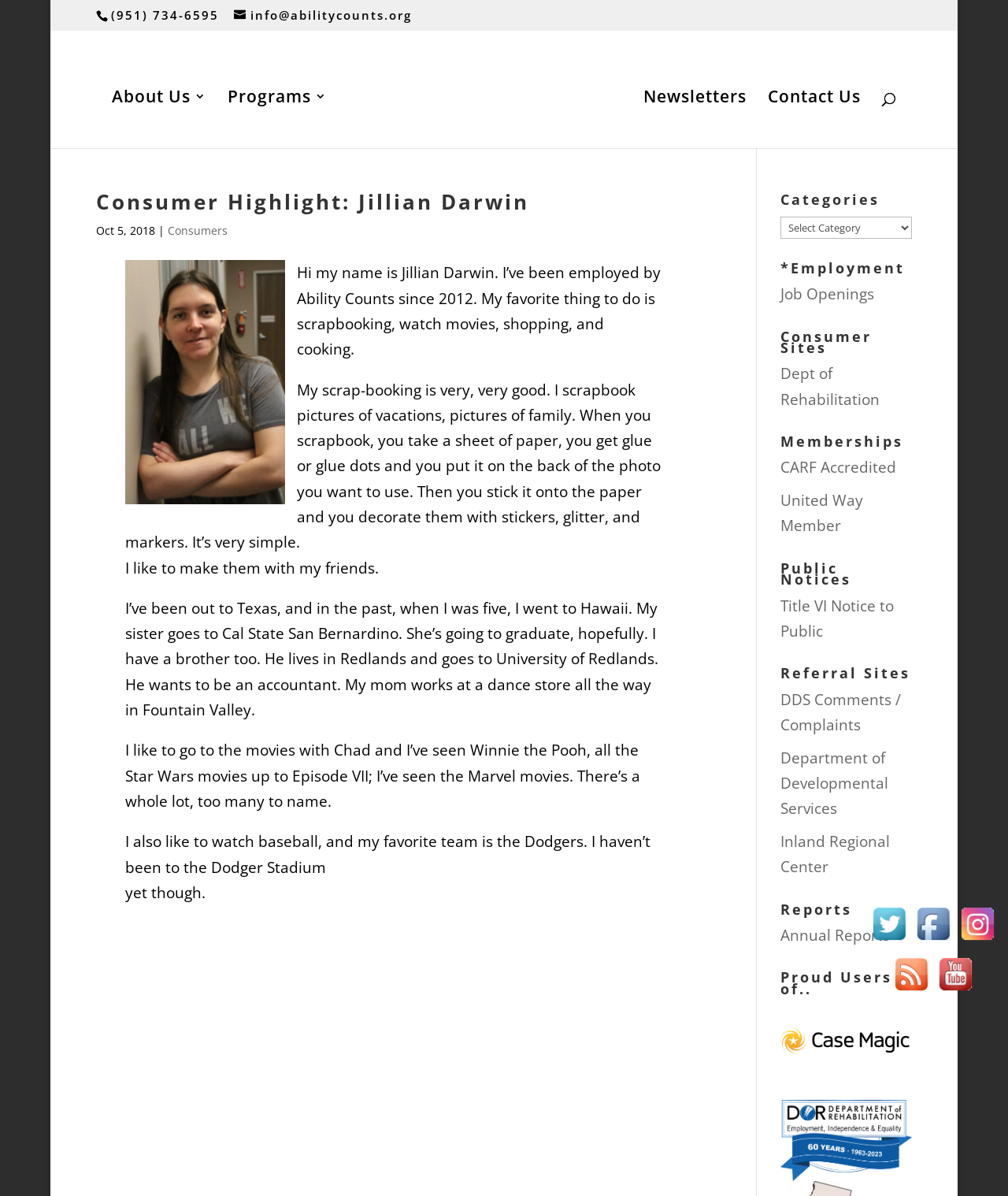Find the bounding box coordinates corresponding to the UI element with the description: "Title VI Notice to Public". The coordinates should be formatted as [left, top, right, bottom], with values as floats between 0 and 1.

[0.775, 0.498, 0.887, 0.536]